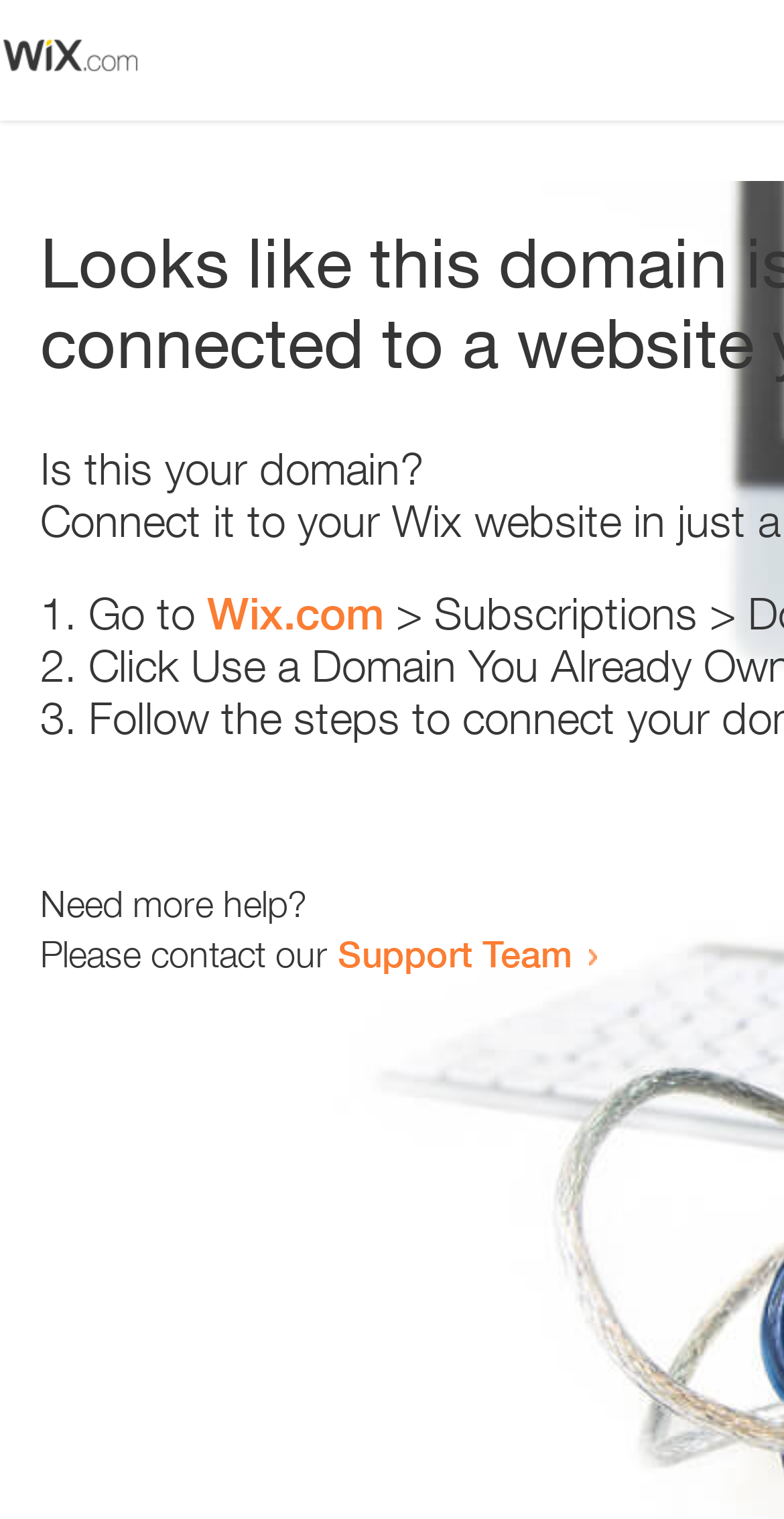What is the alternative for more help? Look at the image and give a one-word or short phrase answer.

Support Team